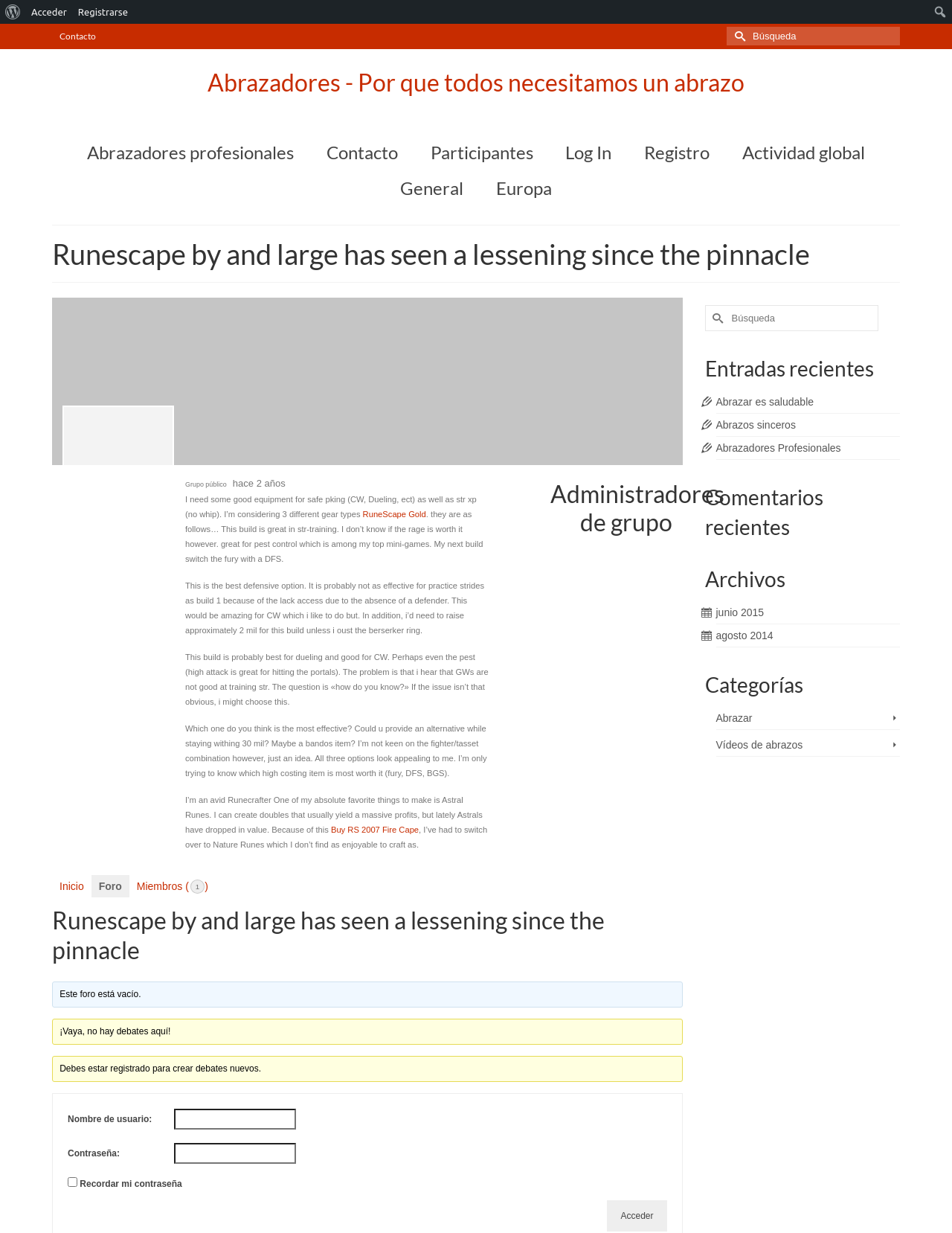Using the provided description: "Abrazar es saludable", find the bounding box coordinates of the corresponding UI element. The output should be four float numbers between 0 and 1, in the format [left, top, right, bottom].

[0.752, 0.321, 0.855, 0.331]